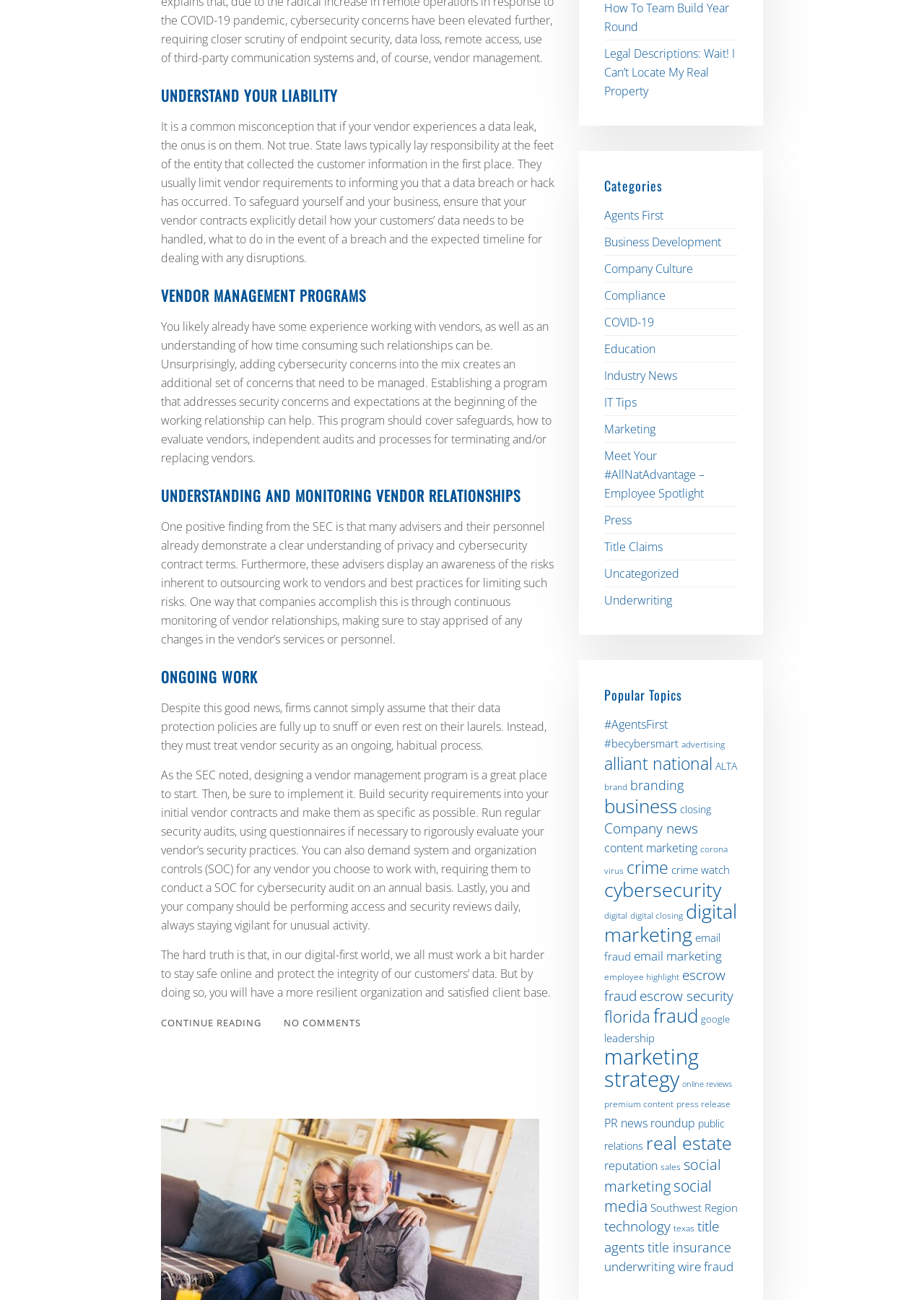Locate the coordinates of the bounding box for the clickable region that fulfills this instruction: "Learn about 'VENDOR MANAGEMENT PROGRAMS'".

[0.174, 0.219, 0.6, 0.235]